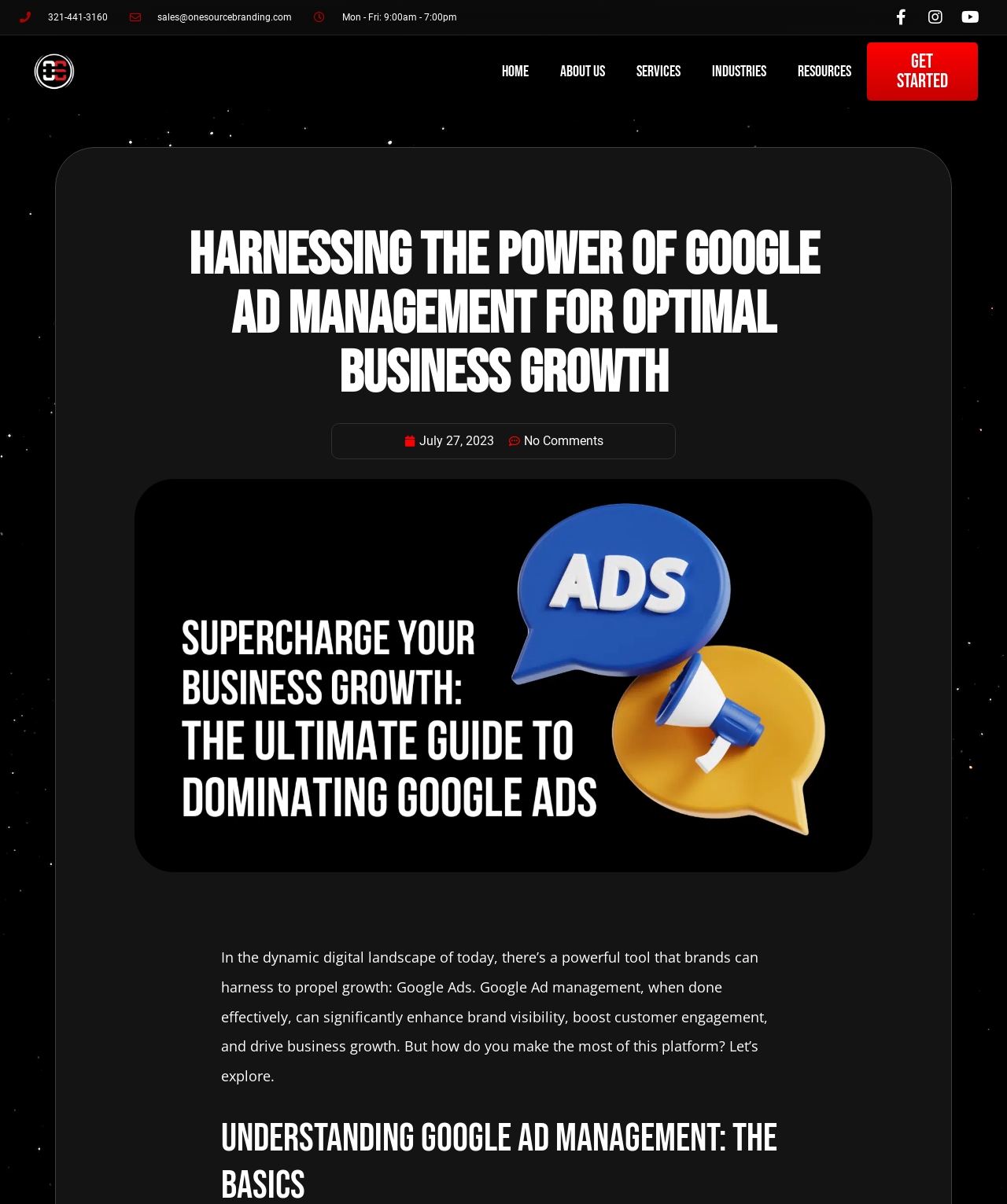Please identify the bounding box coordinates of the element I should click to complete this instruction: 'Send an email'. The coordinates should be given as four float numbers between 0 and 1, like this: [left, top, right, bottom].

[0.156, 0.01, 0.29, 0.019]